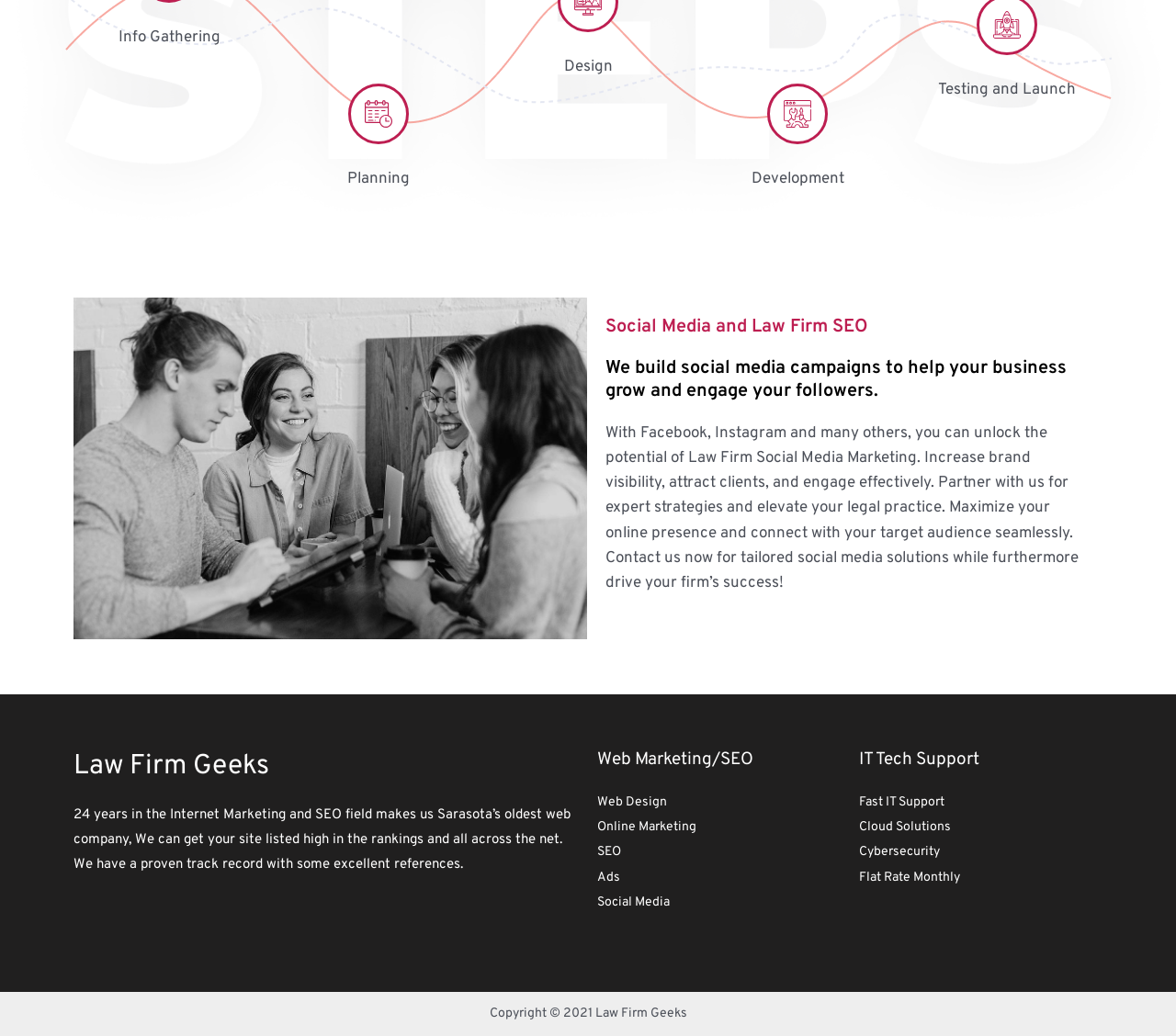Can you identify the bounding box coordinates of the clickable region needed to carry out this instruction: 'Click on Web Design'? The coordinates should be four float numbers within the range of 0 to 1, stated as [left, top, right, bottom].

[0.508, 0.767, 0.567, 0.782]